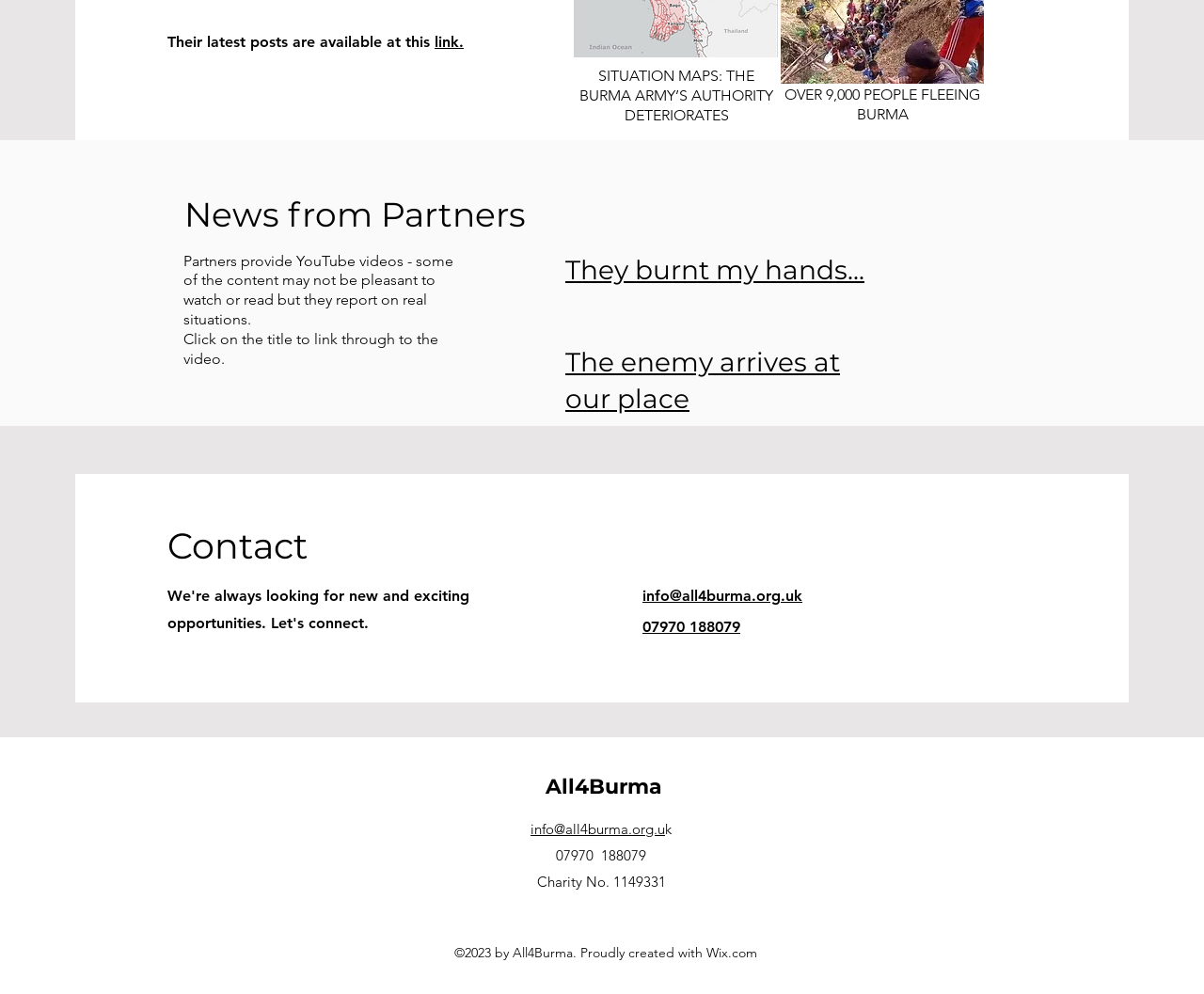Provide the bounding box for the UI element matching this description: "They burnt my hands...".

[0.47, 0.255, 0.718, 0.287]